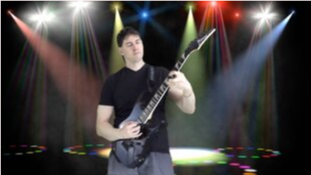Reply to the question with a single word or phrase:
What colors are the stage lights?

yellow, green, and red